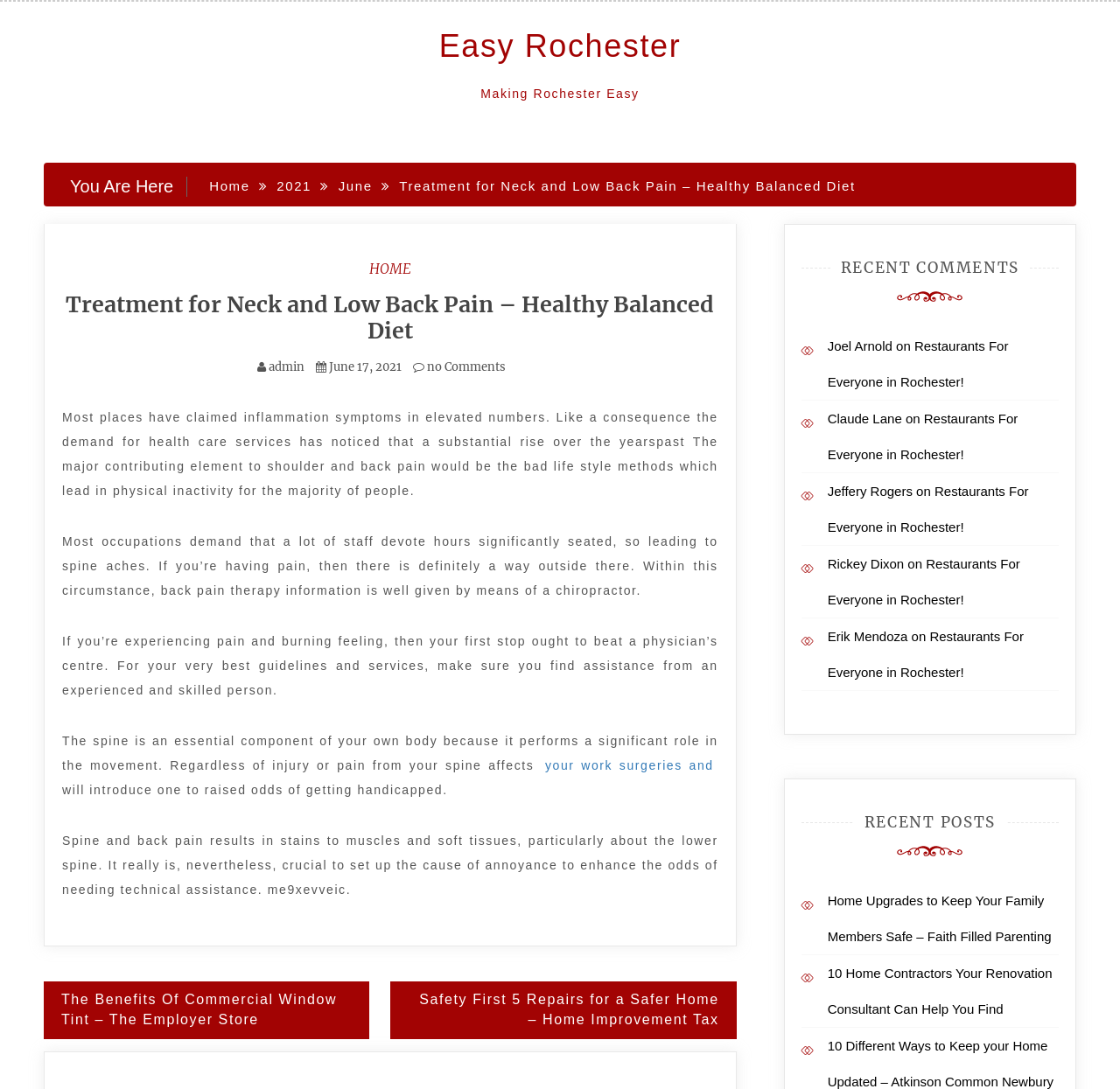Please reply to the following question using a single word or phrase: 
What is the topic of the article?

Neck and Low Back Pain